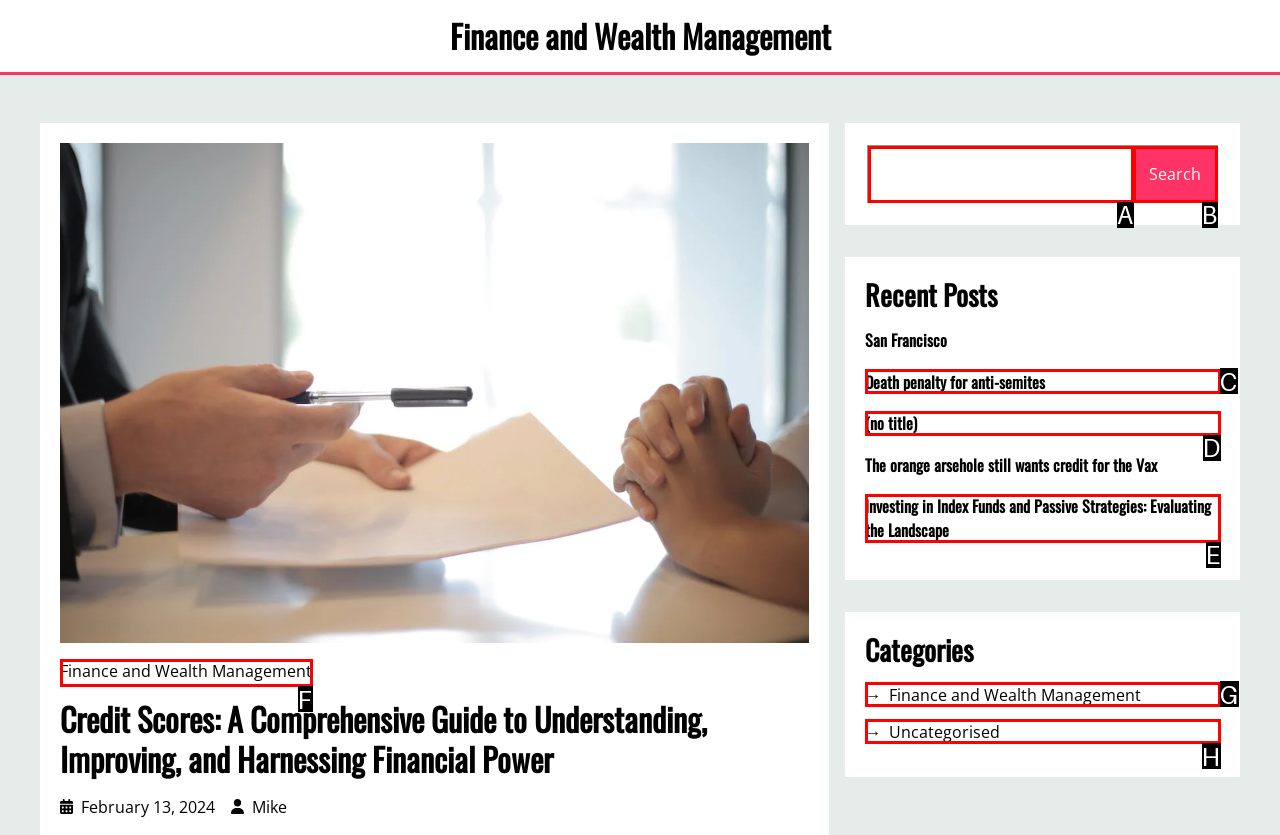Tell me the letter of the option that corresponds to the description: parent_node: Search name="s"
Answer using the letter from the given choices directly.

A